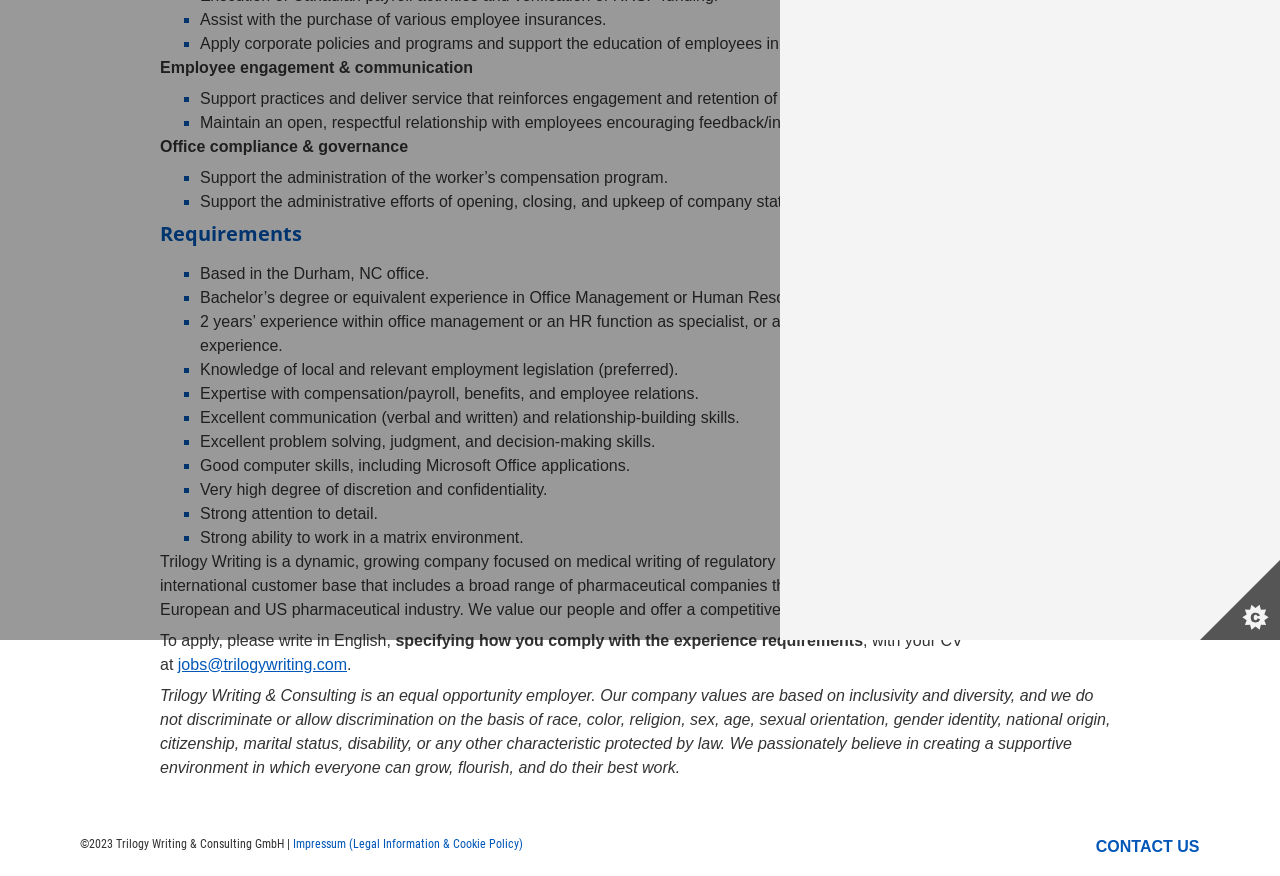Using the provided element description: "CONTACT US", identify the bounding box coordinates. The coordinates should be four floats between 0 and 1 in the order [left, top, right, bottom].

[0.856, 0.957, 0.937, 0.976]